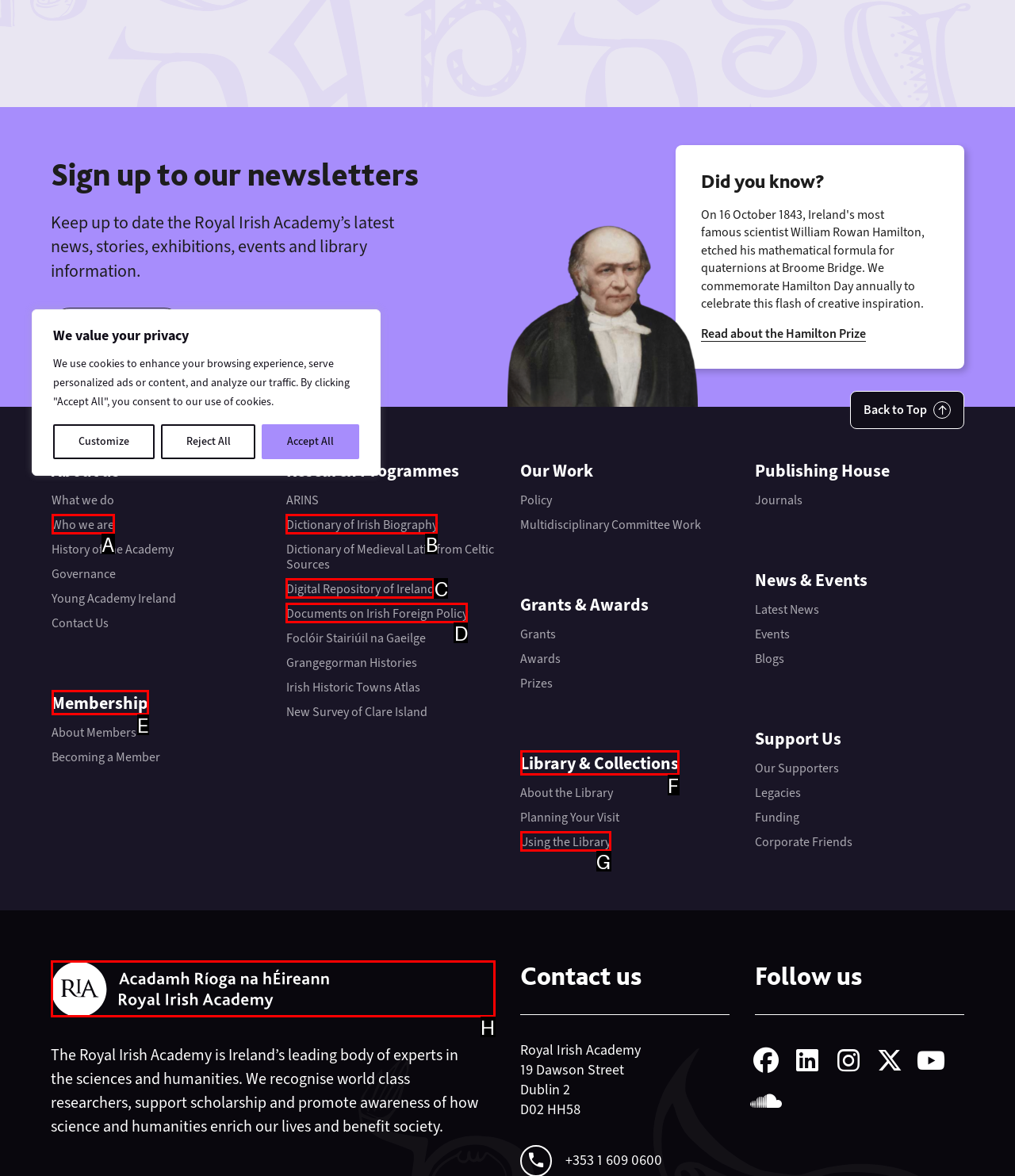Which option corresponds to the following element description: Dictionary of Irish Biography?
Please provide the letter of the correct choice.

B